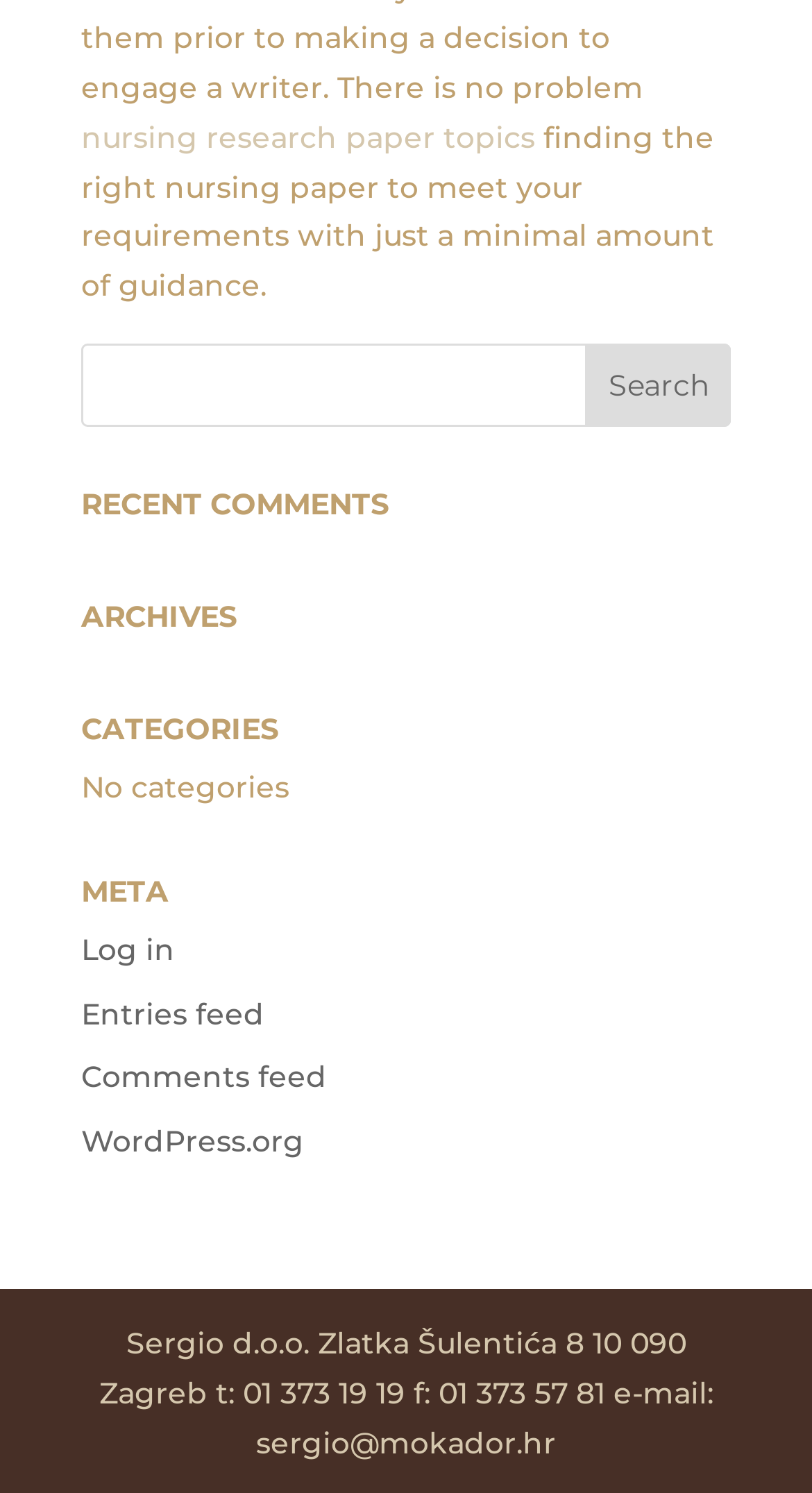Identify the bounding box coordinates for the UI element described as: "value="Search"". The coordinates should be provided as four floats between 0 and 1: [left, top, right, bottom].

[0.722, 0.23, 0.9, 0.286]